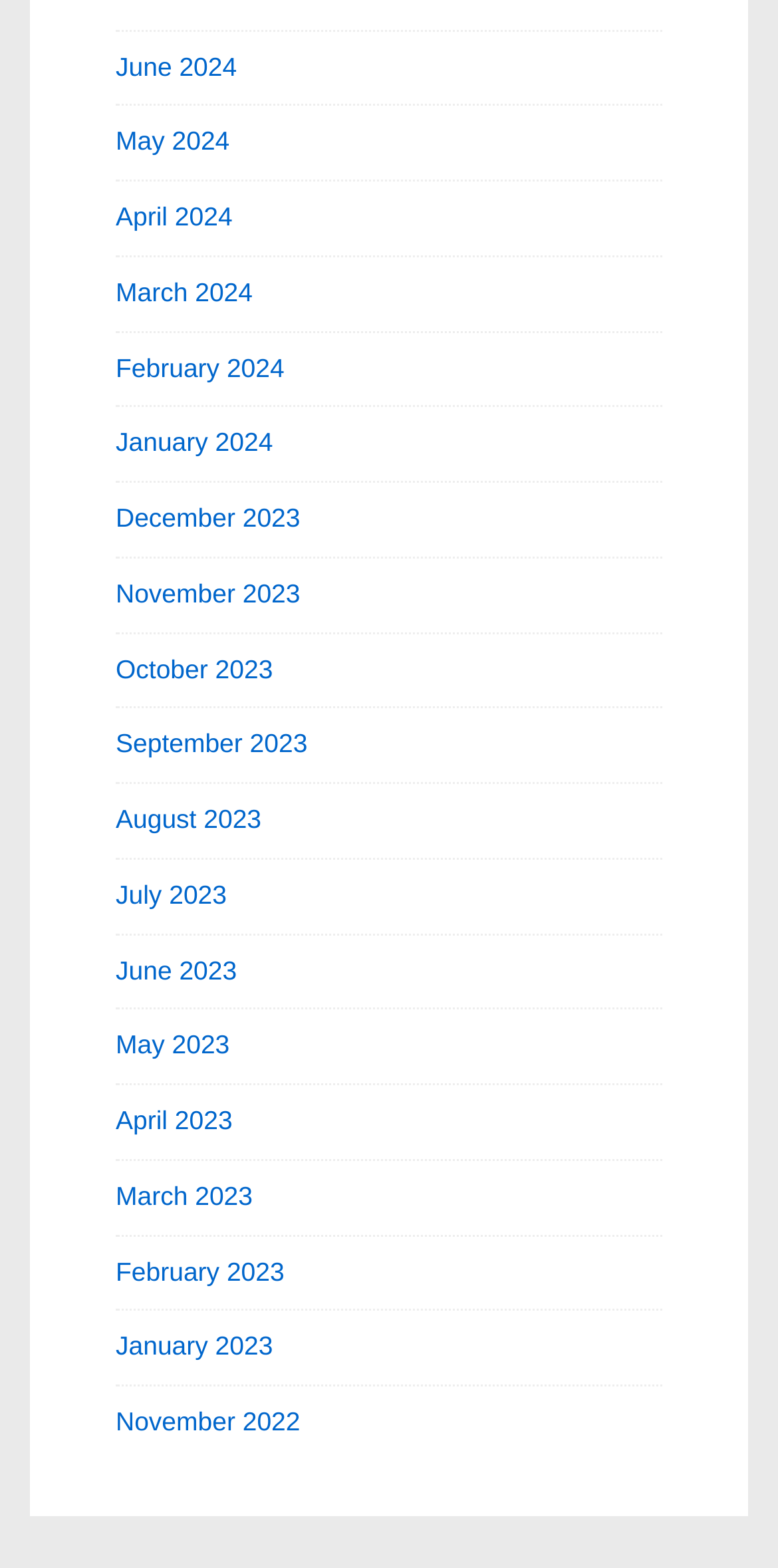Please identify the bounding box coordinates of the element on the webpage that should be clicked to follow this instruction: "Read the blog". The bounding box coordinates should be given as four float numbers between 0 and 1, formatted as [left, top, right, bottom].

None